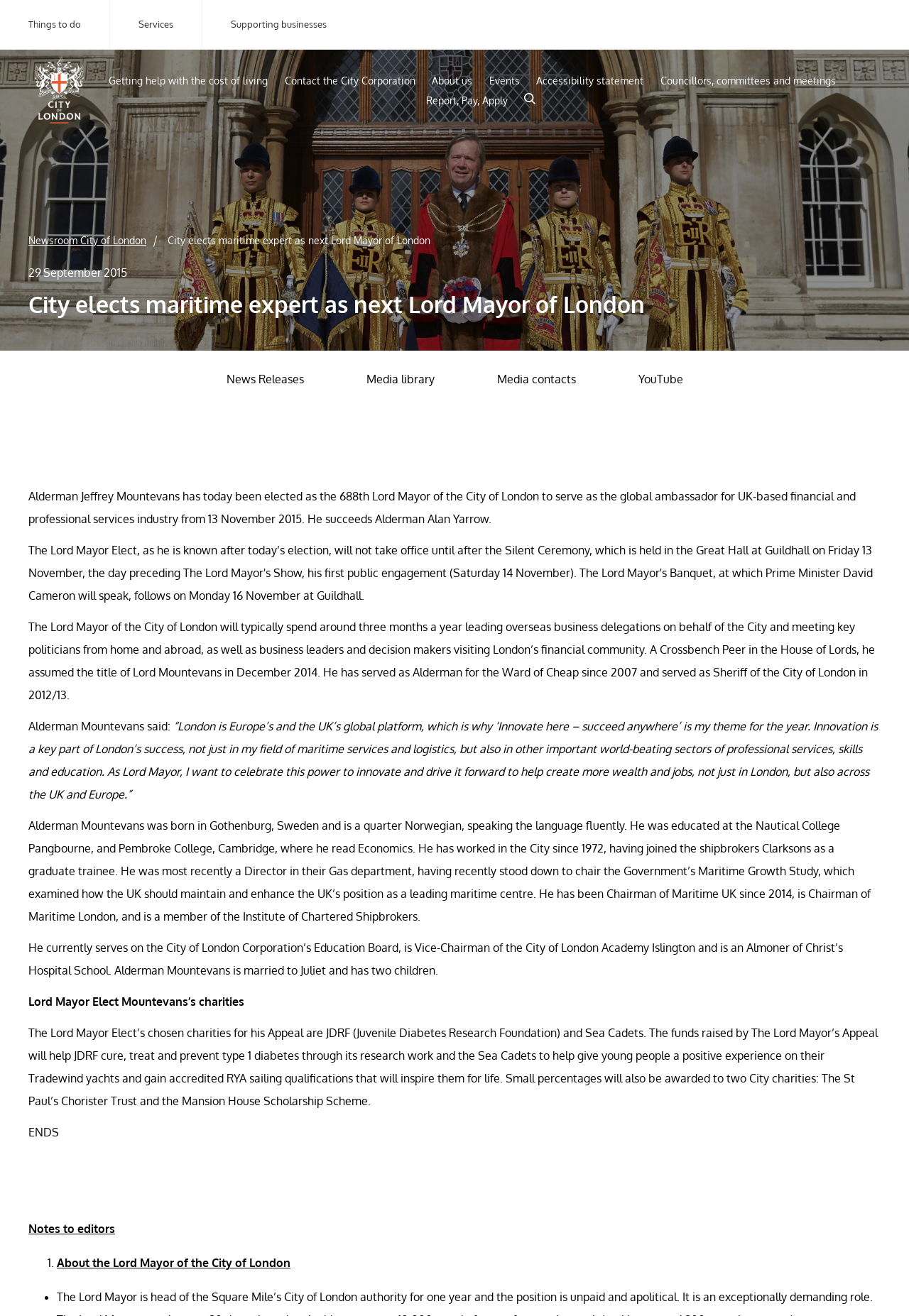Based on the provided description, "Contact the City Corporation", find the bounding box of the corresponding UI element in the screenshot.

[0.313, 0.057, 0.457, 0.066]